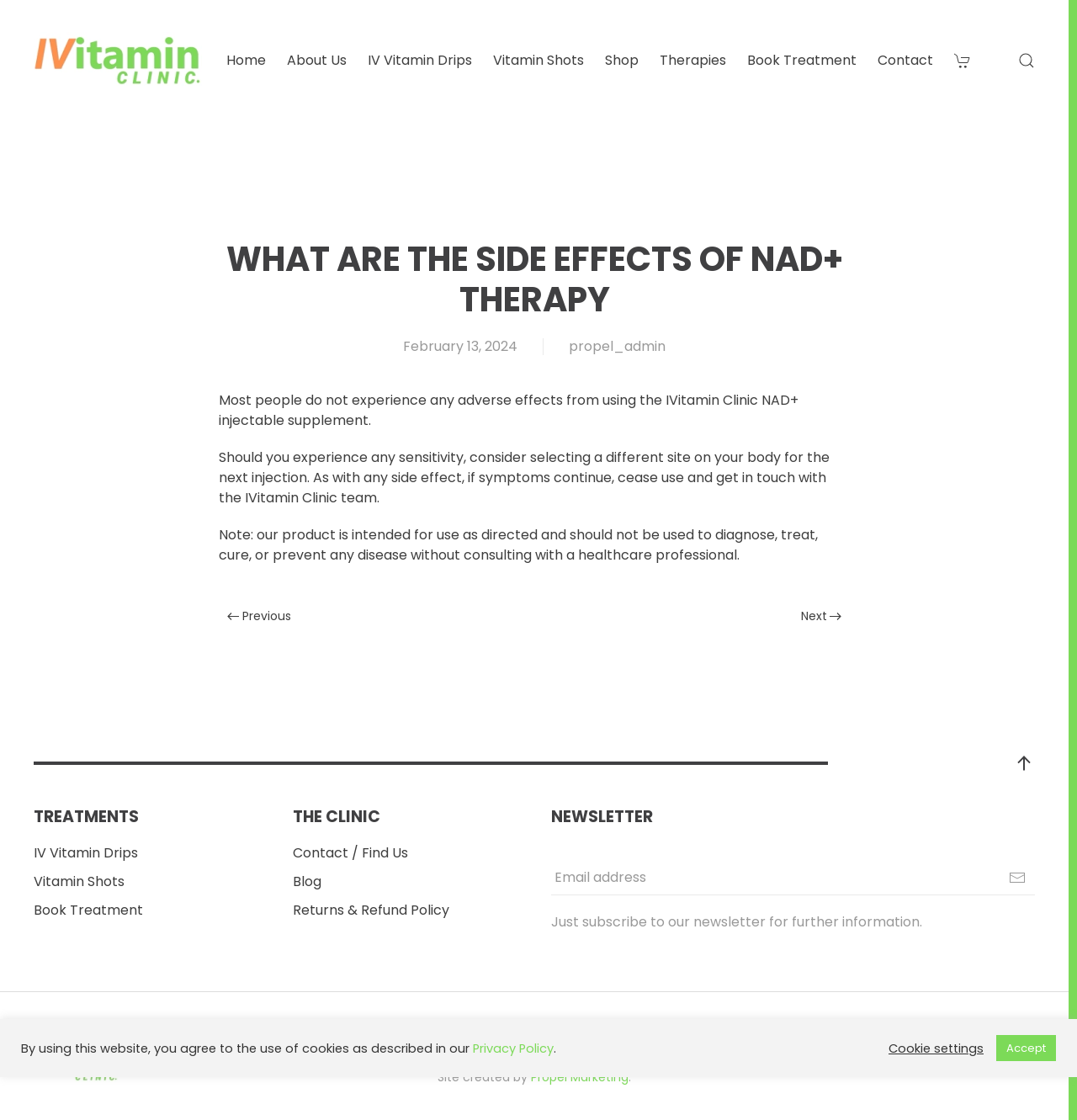Please provide the bounding box coordinates for the element that needs to be clicked to perform the instruction: "Open the 'About Us' menu". The coordinates must consist of four float numbers between 0 and 1, formatted as [left, top, right, bottom].

[0.266, 0.024, 0.322, 0.084]